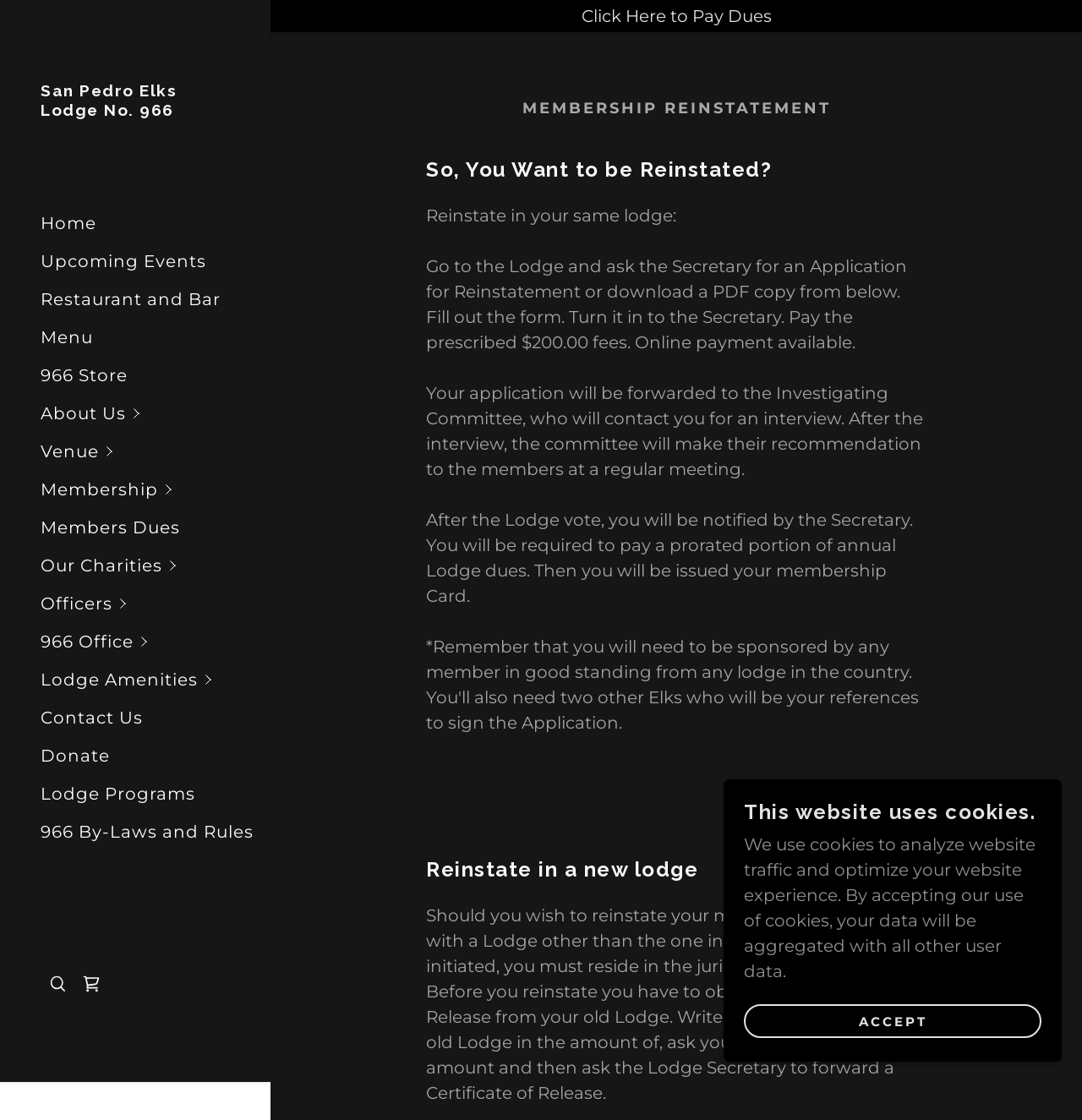Please find the bounding box coordinates of the element that needs to be clicked to perform the following instruction: "Go to the '966 Store'". The bounding box coordinates should be four float numbers between 0 and 1, represented as [left, top, right, bottom].

[0.038, 0.326, 0.118, 0.344]